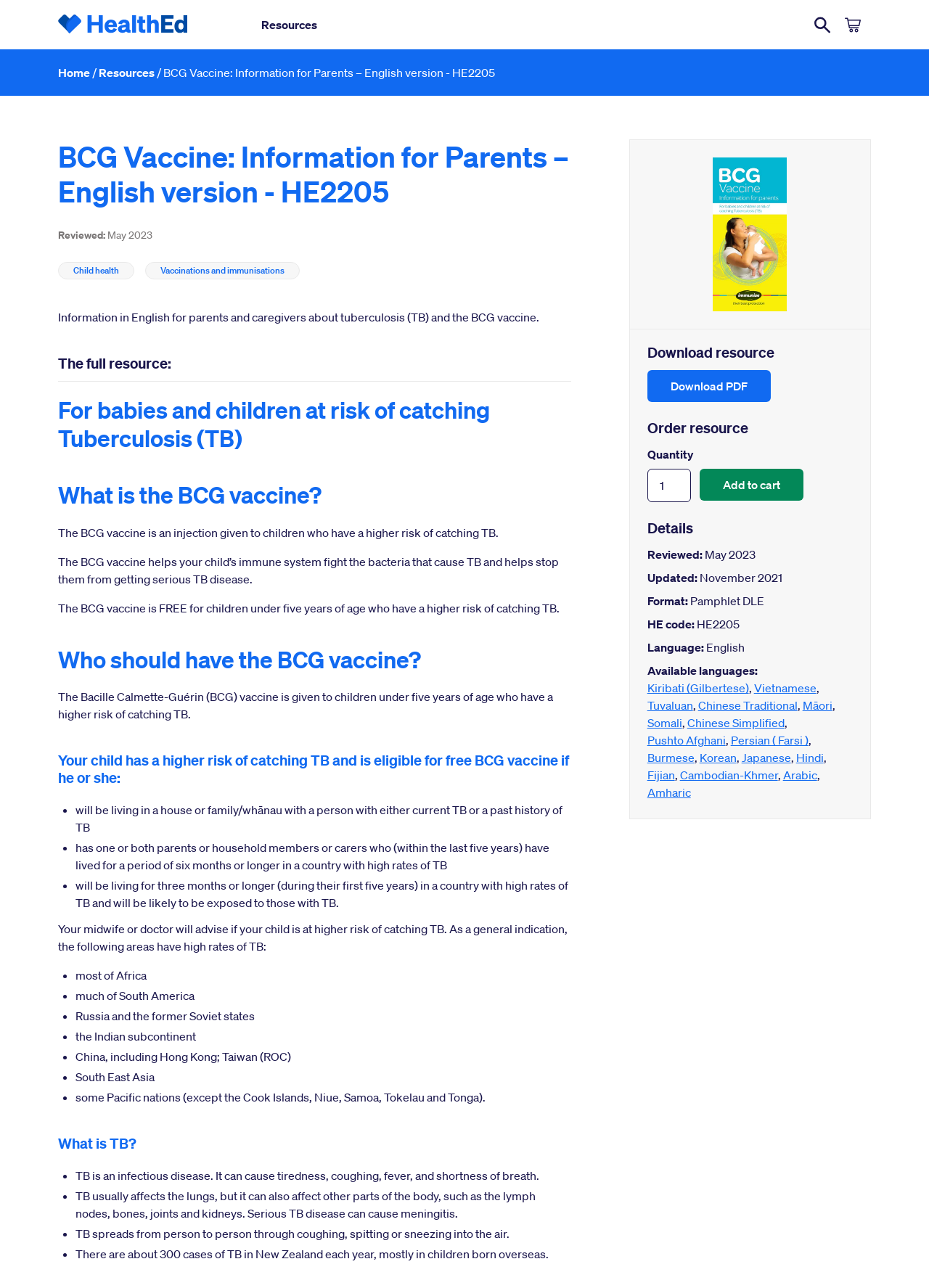Highlight the bounding box coordinates of the element that should be clicked to carry out the following instruction: "View the 'Child health' topic". The coordinates must be given as four float numbers ranging from 0 to 1, i.e., [left, top, right, bottom].

[0.079, 0.205, 0.128, 0.215]